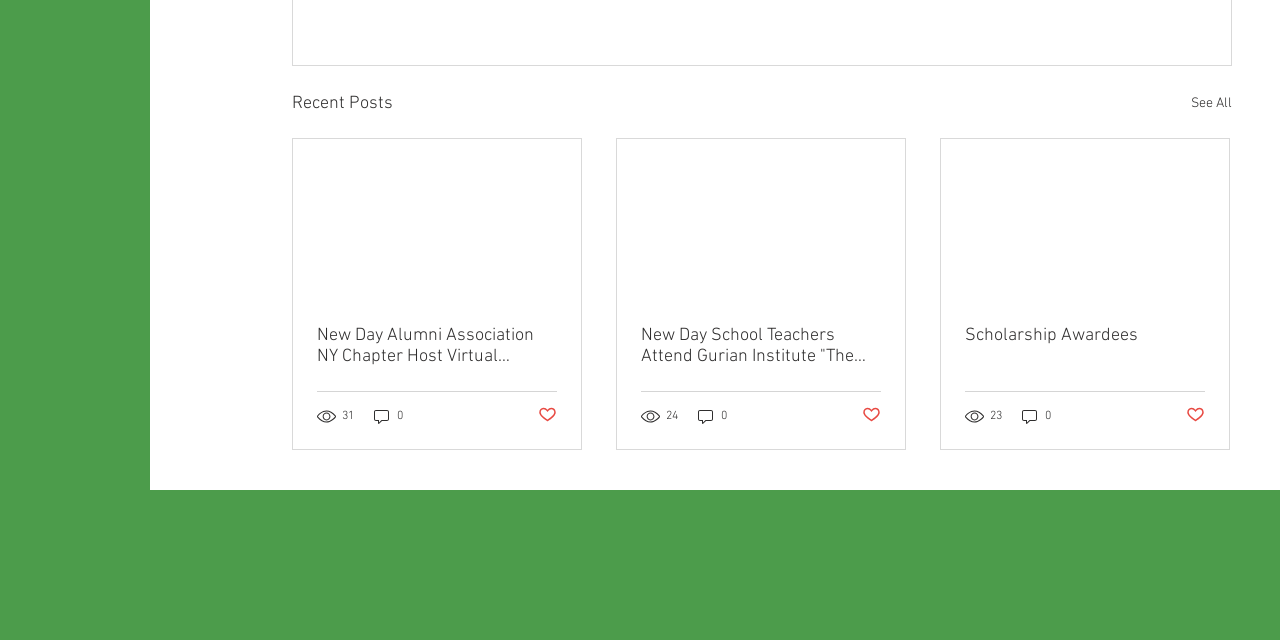Using the webpage screenshot, find the UI element described by parent_node: Scholarship Awardees. Provide the bounding box coordinates in the format (top-left x, top-left y, bottom-right x, bottom-right y), ensuring all values are floating point numbers between 0 and 1.

[0.735, 0.218, 0.96, 0.471]